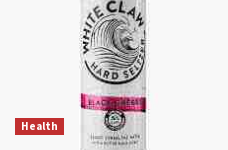Reply to the question with a single word or phrase:
What is indicated by the emblem below the product name?

Quality ingredients